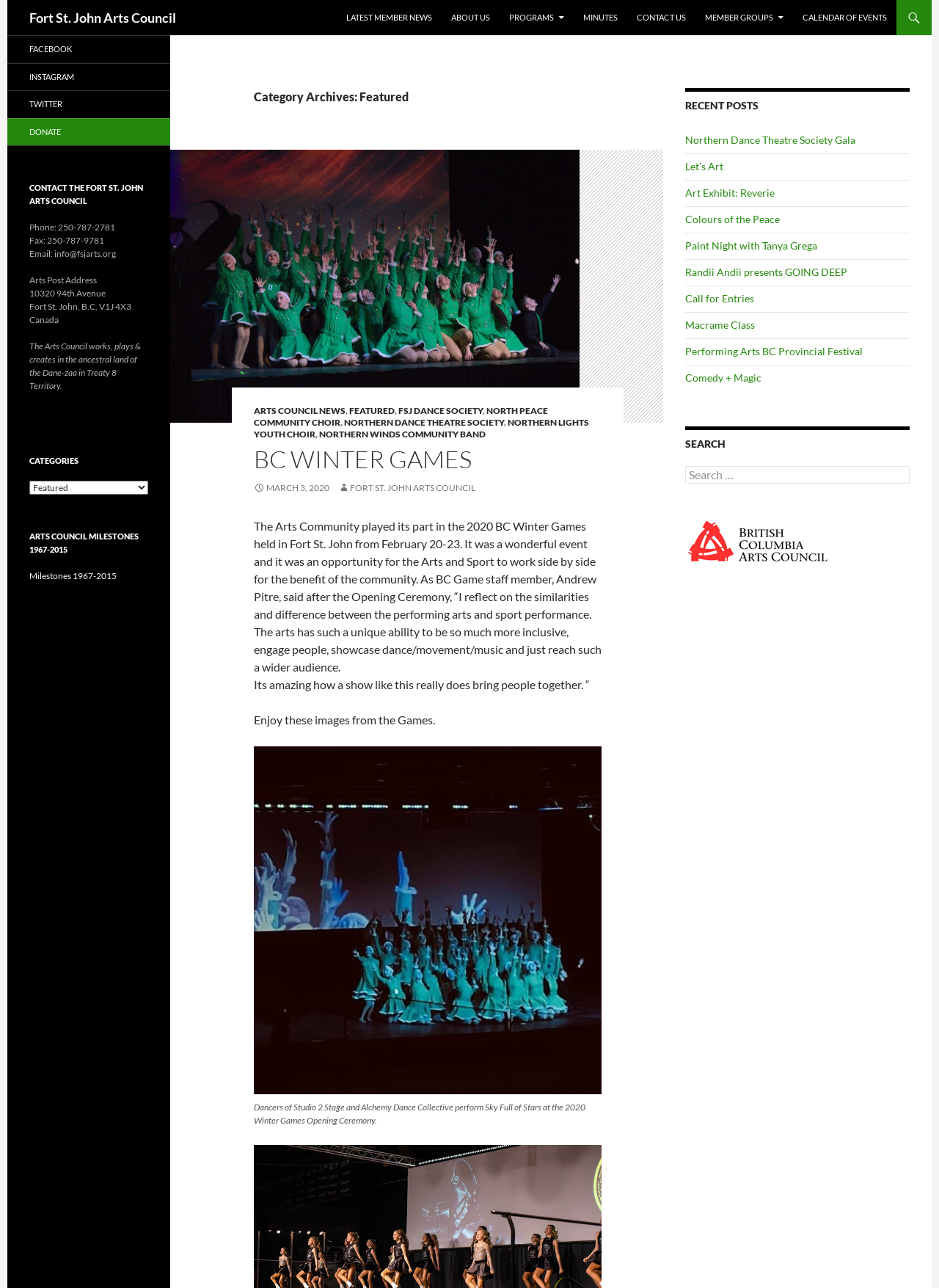Identify the bounding box of the UI element described as follows: "Northern Dance Theatre Society Gala". Provide the coordinates as four float numbers in the range of 0 to 1 [left, top, right, bottom].

[0.73, 0.104, 0.911, 0.113]